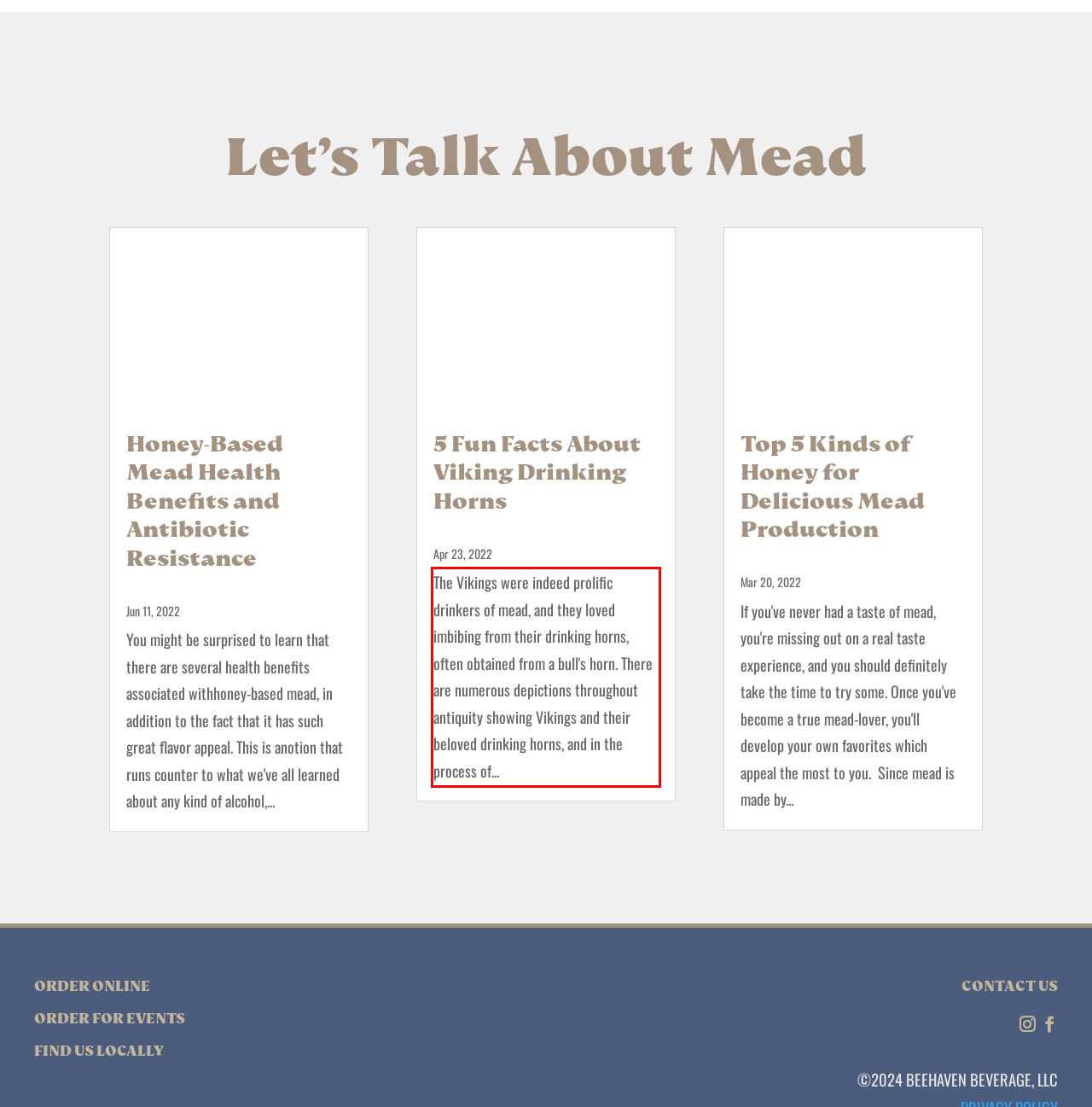Analyze the screenshot of the webpage and extract the text from the UI element that is inside the red bounding box.

The Vikings were indeed prolific drinkers of mead, and they loved imbibing from their drinking horns, often obtained from a bull's horn. There are numerous depictions throughout antiquity showing Vikings and their beloved drinking horns, and in the process of...